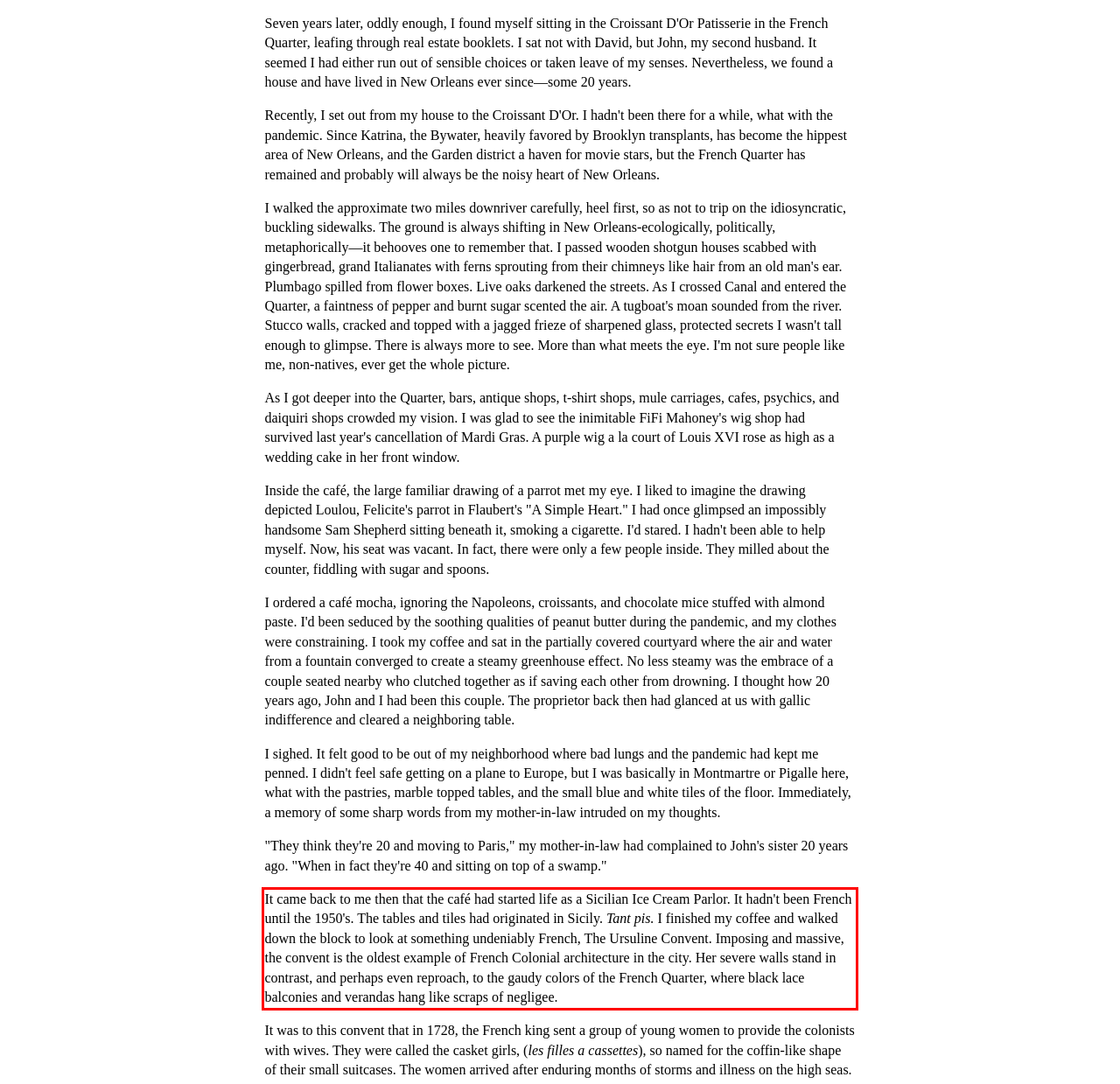Examine the webpage screenshot and use OCR to recognize and output the text within the red bounding box.

It came back to me then that the café had started life as a Sicilian Ice Cream Parlor. It hadn't been French until the 1950's. The tables and tiles had originated in Sicily. Tant pis. I finished my coffee and walked down the block to look at something undeniably French, The Ursuline Convent. Imposing and massive, the convent is the oldest example of French Colonial architecture in the city. Her severe walls stand in contrast, and perhaps even reproach, to the gaudy colors of the French Quarter, where black lace balconies and verandas hang like scraps of negligee.